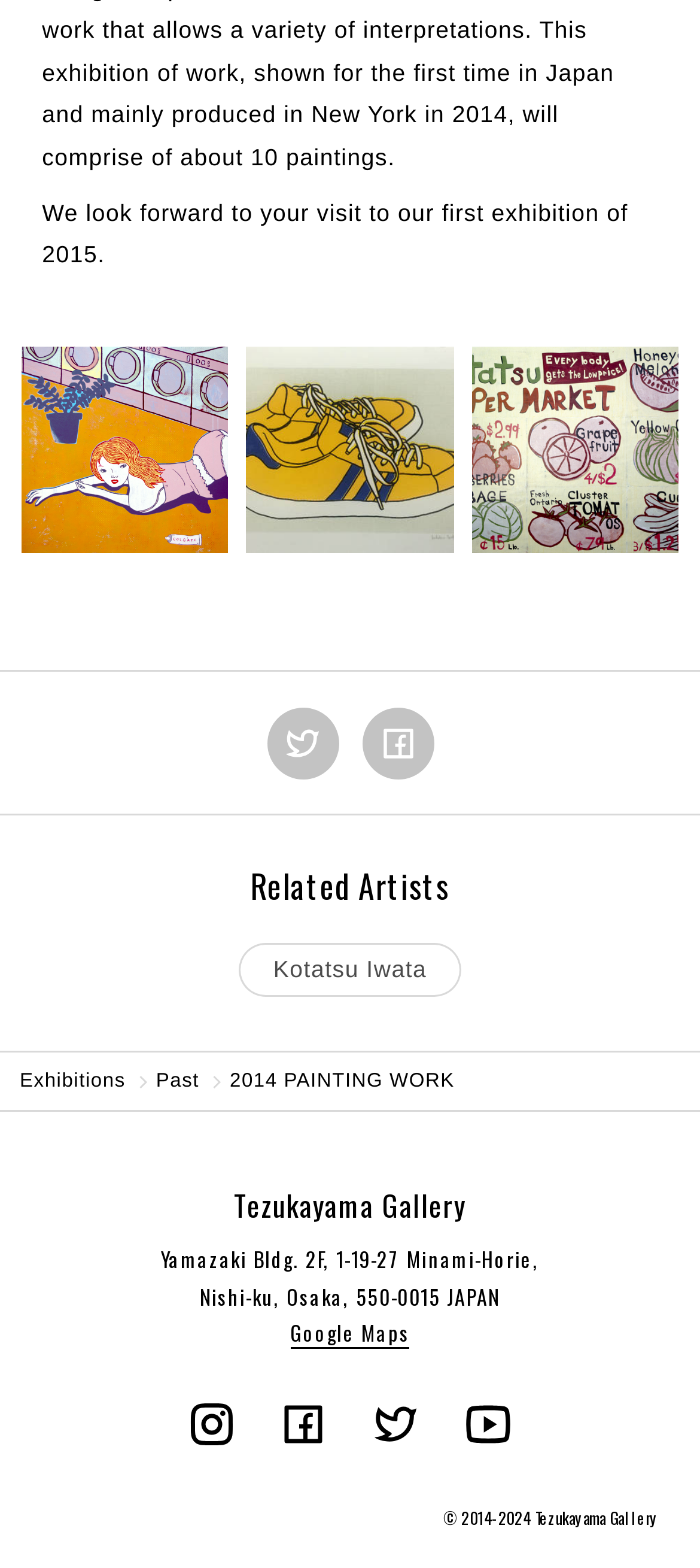How many links are there under 'Related Artists'?
Kindly offer a comprehensive and detailed response to the question.

I looked at the section with the heading 'Related Artists' and found one link underneath it, which is 'Kotatsu Iwata'.